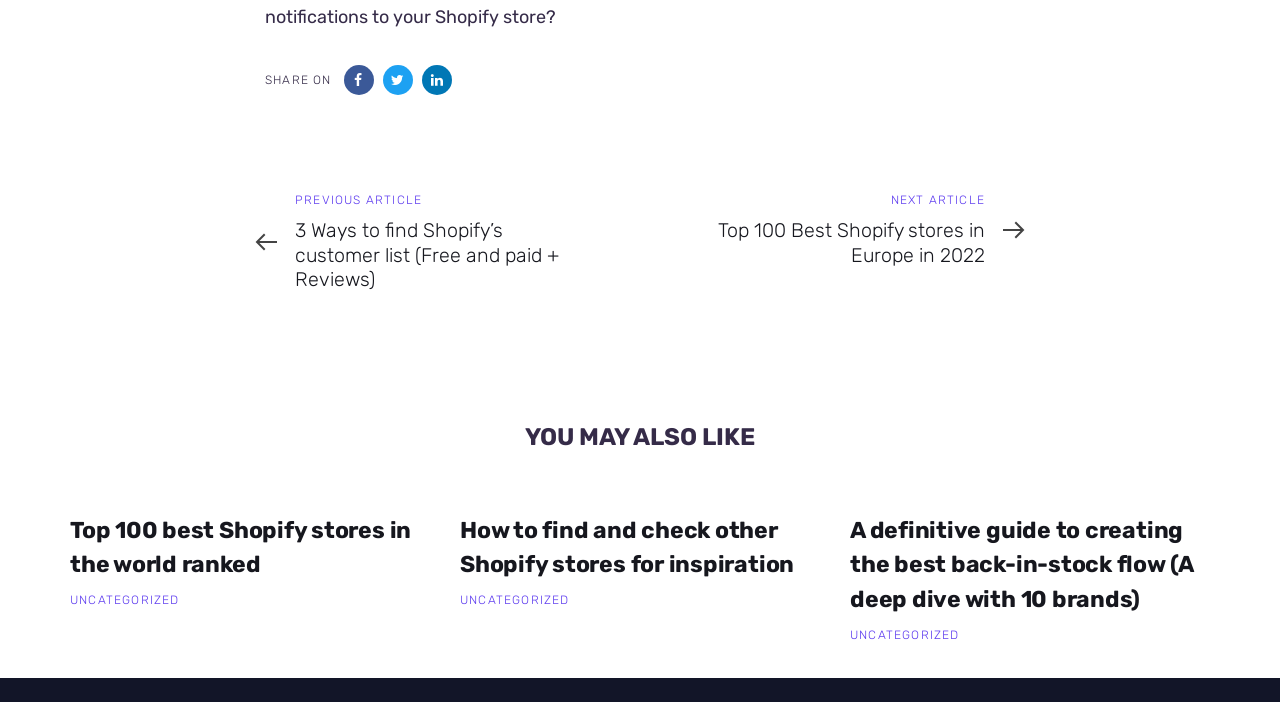Determine the bounding box coordinates of the clickable region to carry out the instruction: "Check out article about creating the best back-in-stock flow".

[0.664, 0.731, 0.945, 0.878]